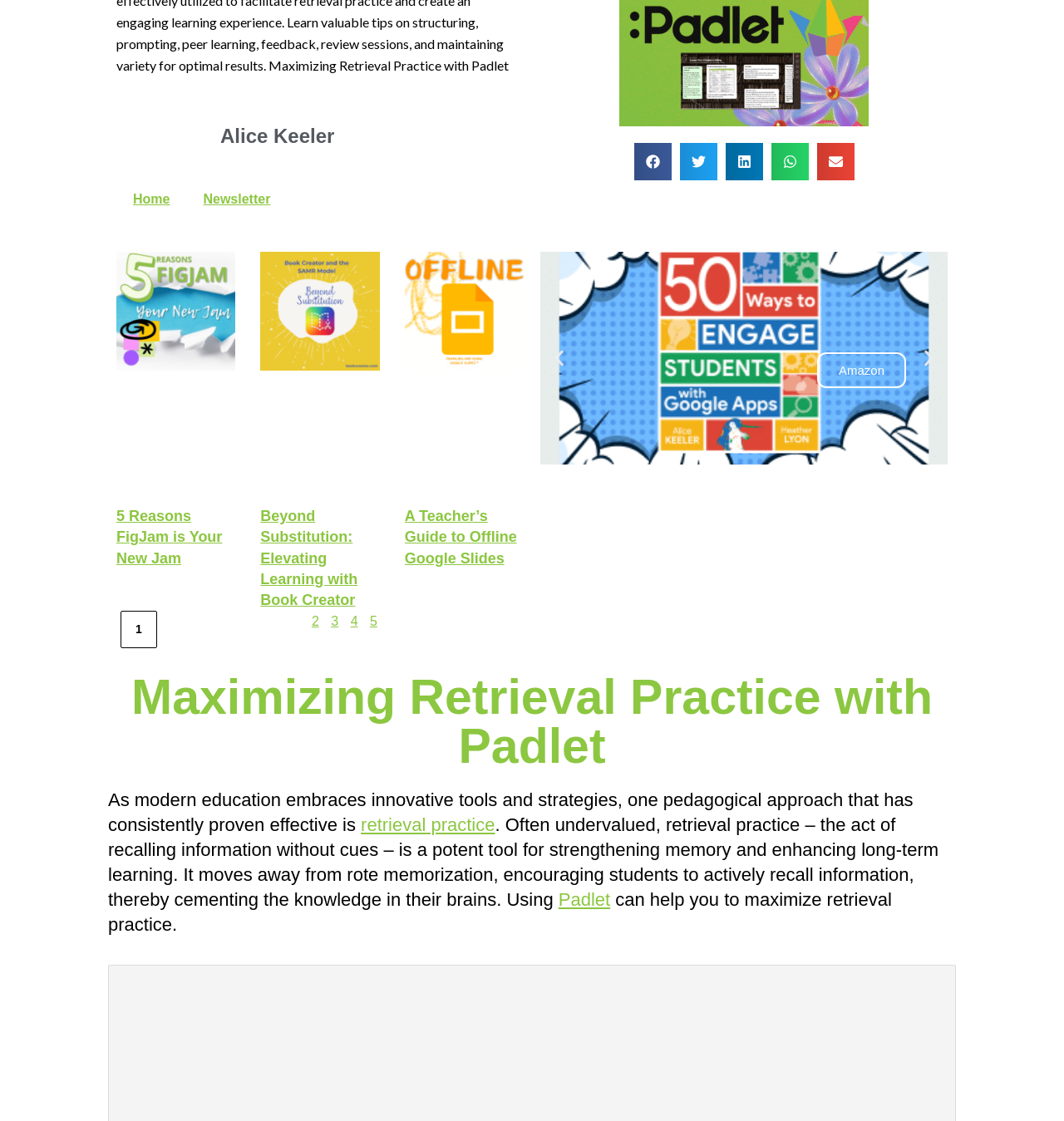Given the webpage screenshot and the description, determine the bounding box coordinates (top-left x, top-left y, bottom-right x, bottom-right y) that define the location of the UI element matching this description: Next slide

[0.863, 0.31, 0.883, 0.328]